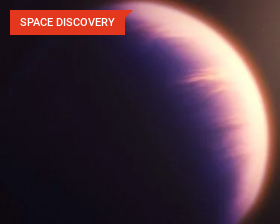Please examine the image and provide a detailed answer to the question: What suggests dynamic weather conditions?

The wispy cloud formations in the image hint at the planet's intriguing atmospheric characteristics, suggesting that the celestial body has dynamic weather conditions.